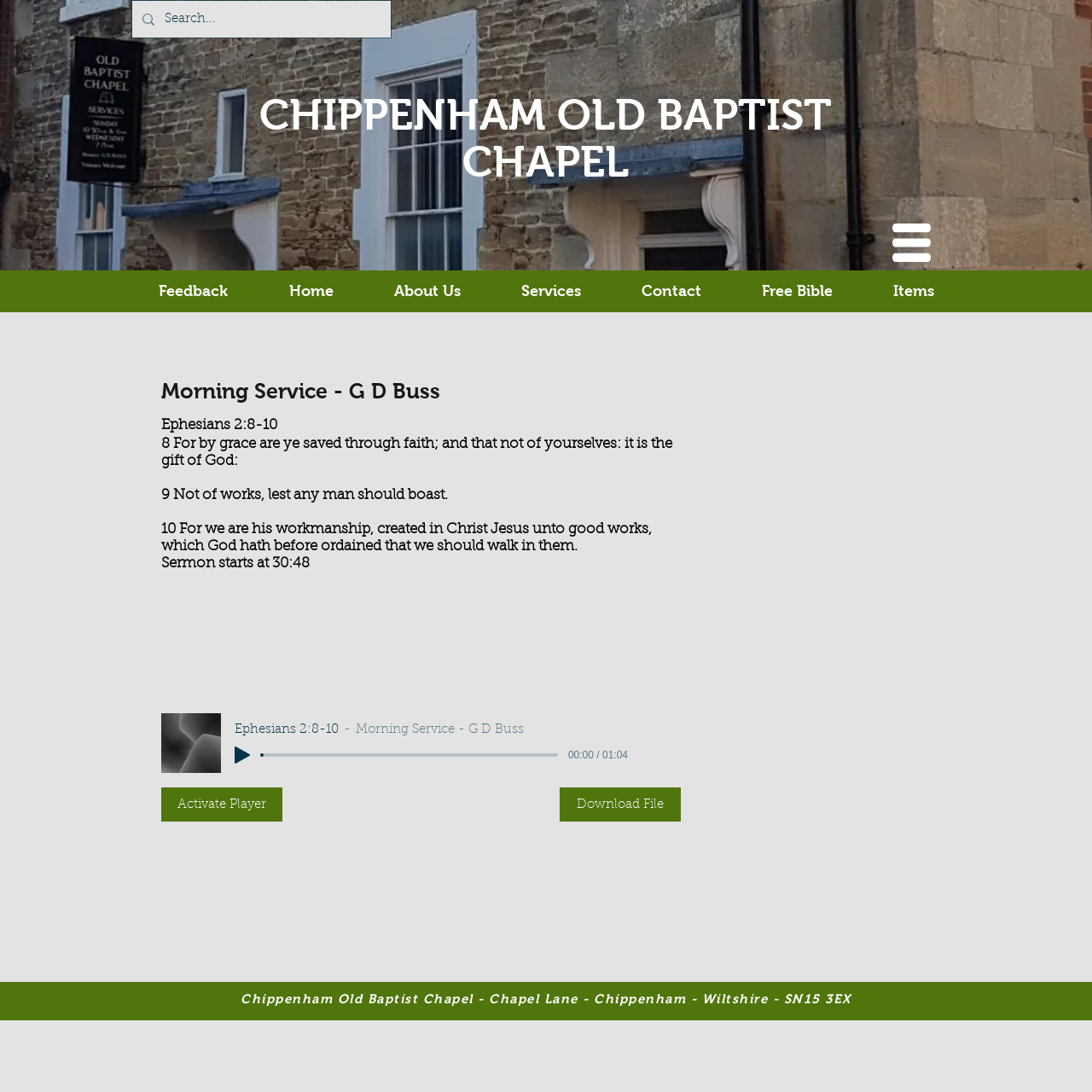Please use the details from the image to answer the following question comprehensively:
What is the duration of the sermon?

I found the answer by looking at the StaticText element with the text '00:00 / 01:04' which is located below the play button in the main content area of the webpage.